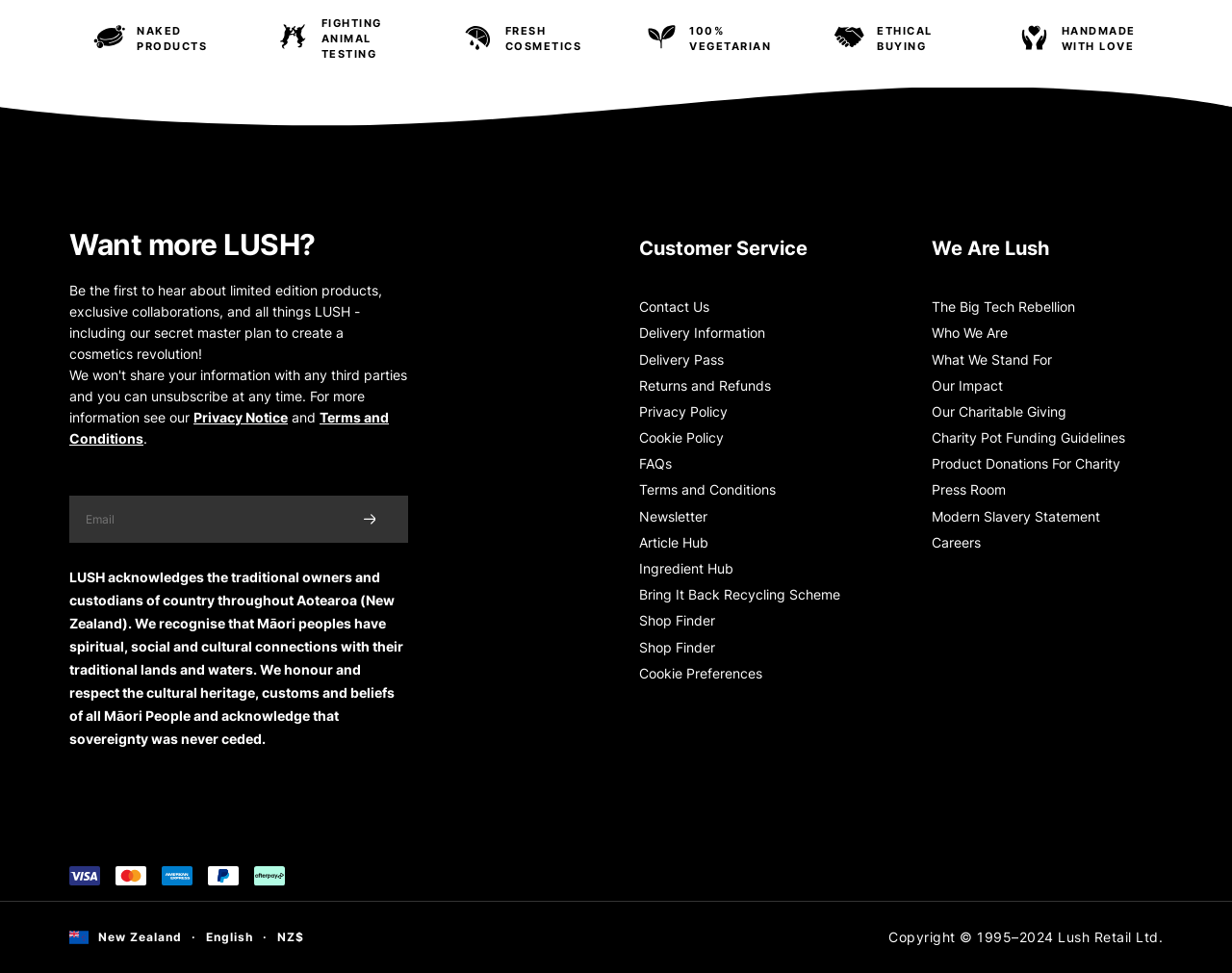Determine the bounding box for the UI element as described: "Naked products". The coordinates should be represented as four float numbers between 0 and 1, formatted as [left, top, right, bottom].

[0.111, 0.024, 0.168, 0.055]